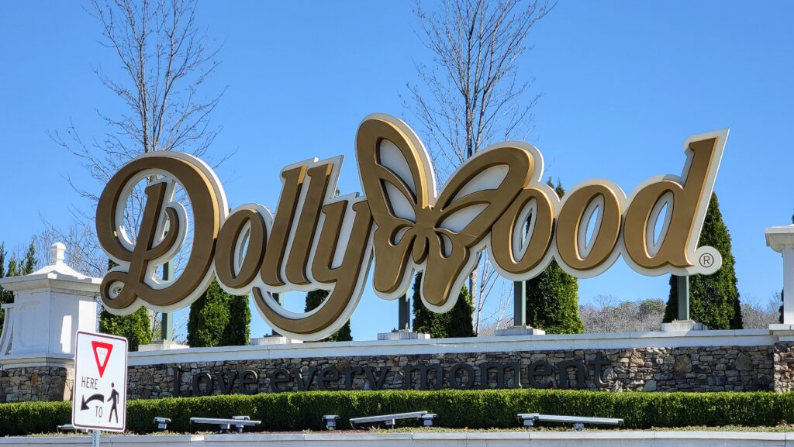Break down the image and provide a full description, noting any significant aspects.

The image prominently features the iconic entrance sign to Dollywood, a well-known theme park located in Pigeon Forge, Tennessee. The sign, adorned with a butterfly motif, features the name "Dollywood" in large, elegant lettering that captures the park's playful and family-friendly atmosphere. Beneath the name, the phrase "Love every moment" is inscribed, encouraging guests to cherish their experiences. The sign is framed by meticulously maintained greenery and trees, indicating a welcoming ambiance. This visual serves not only as an invitation to the park but also sets the tone for the memorable adventures awaiting visitors within Dollywood.